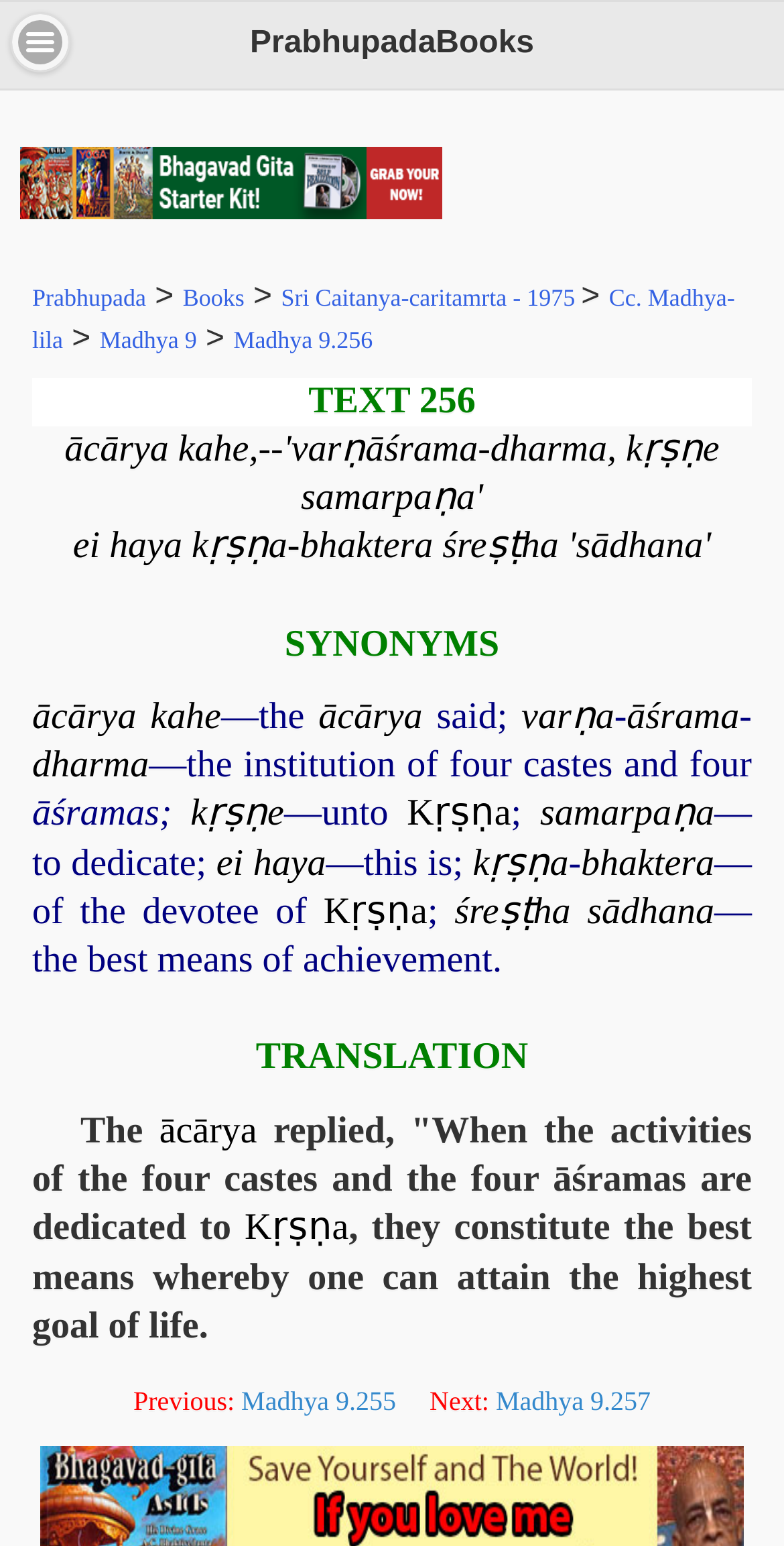Please find the bounding box coordinates of the element that you should click to achieve the following instruction: "Check 'Previous' page". The coordinates should be presented as four float numbers between 0 and 1: [left, top, right, bottom].

[0.17, 0.896, 0.308, 0.916]